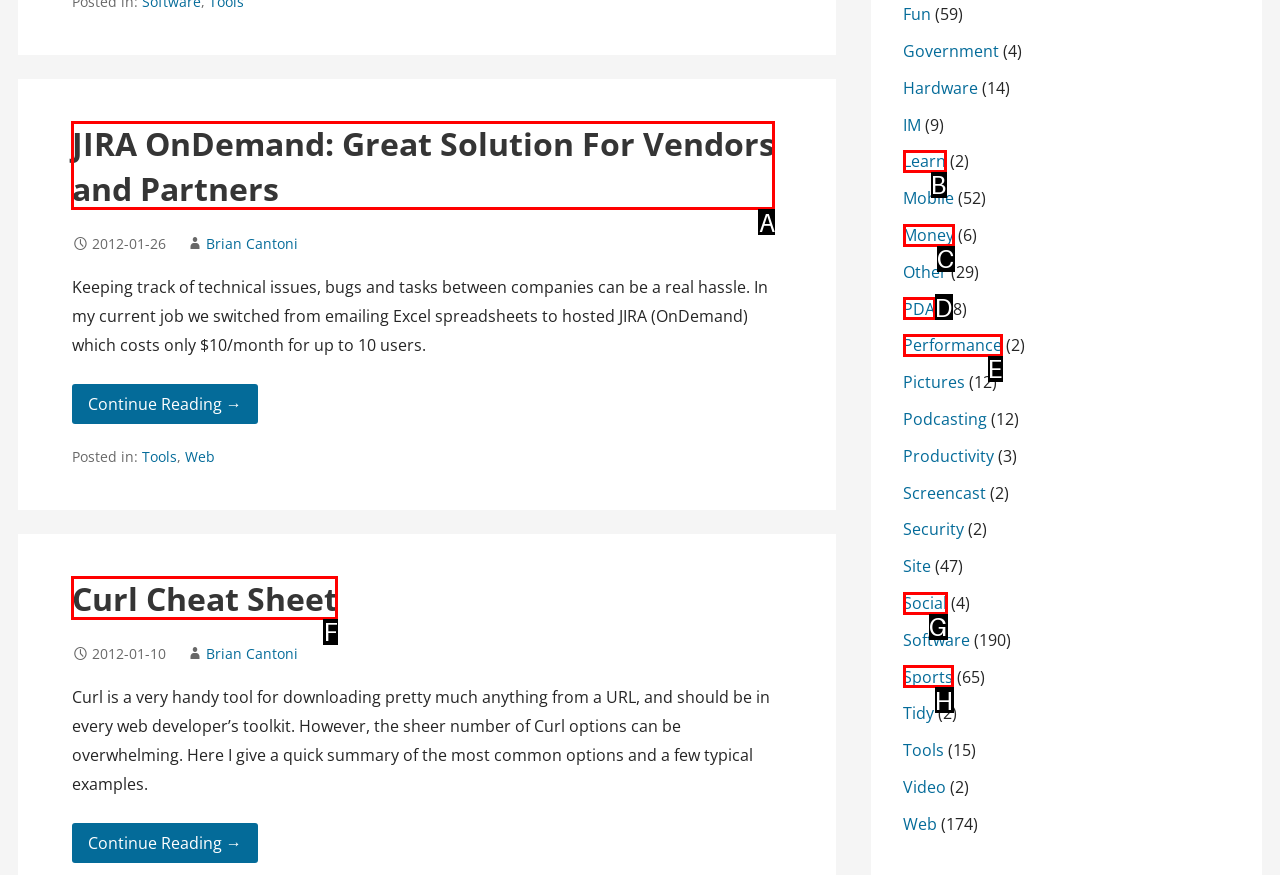Determine the HTML element to be clicked to complete the task: Click on the link to learn more about Curl. Answer by giving the letter of the selected option.

F